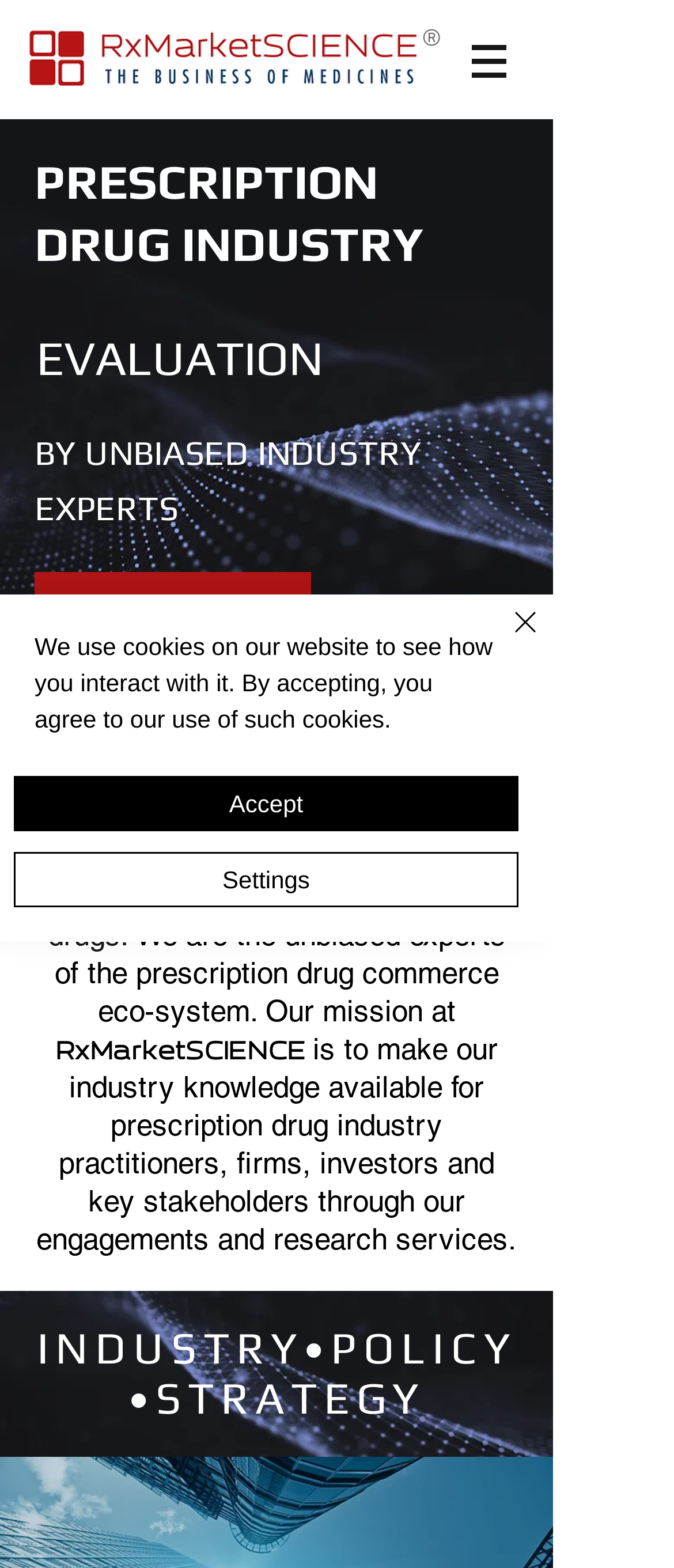Provide your answer to the question using just one word or phrase: What is the tone of the website?

Professional and informative